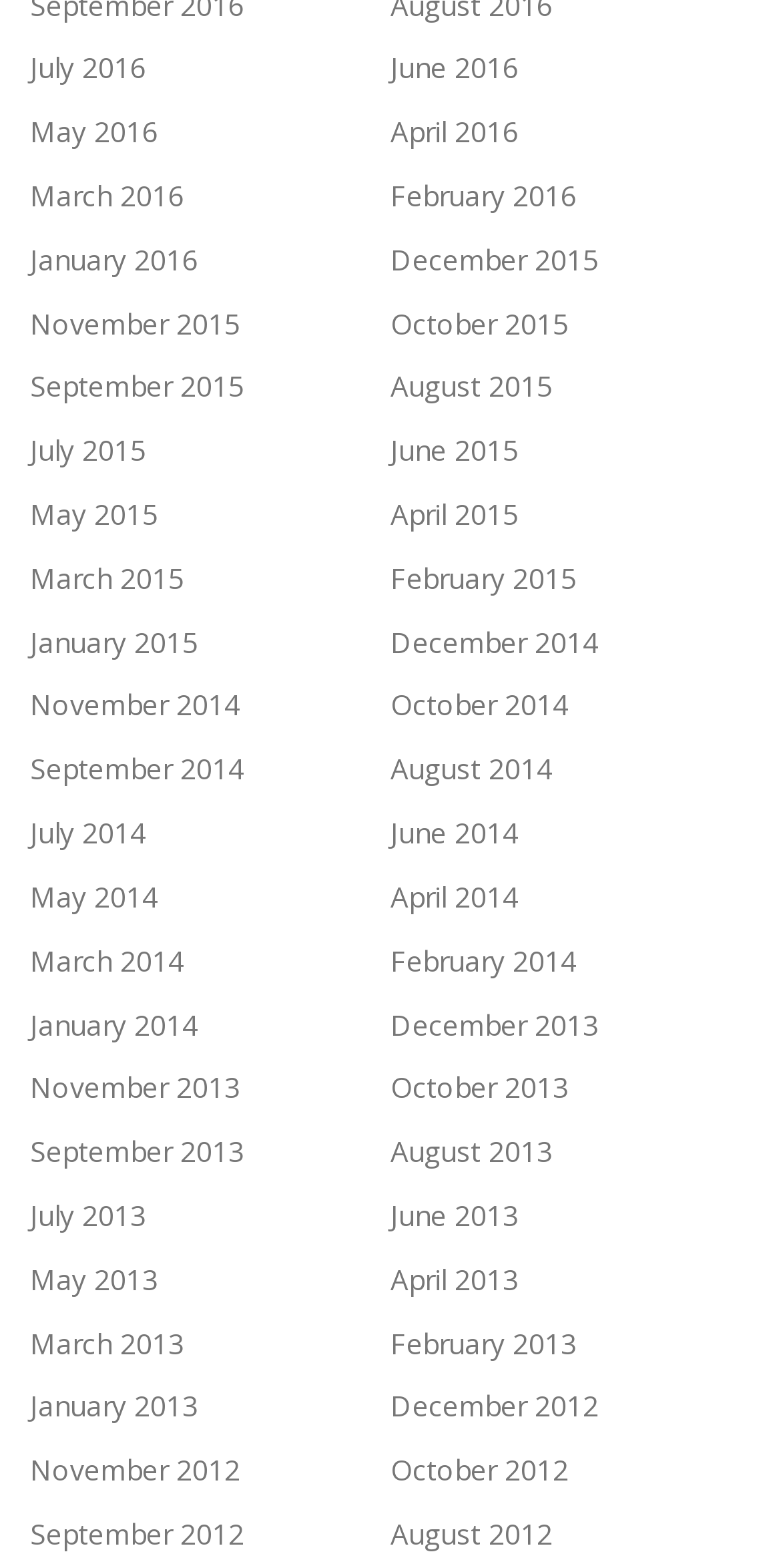Specify the bounding box coordinates of the area that needs to be clicked to achieve the following instruction: "View December 2012 archives".

[0.038, 0.925, 0.308, 0.95]